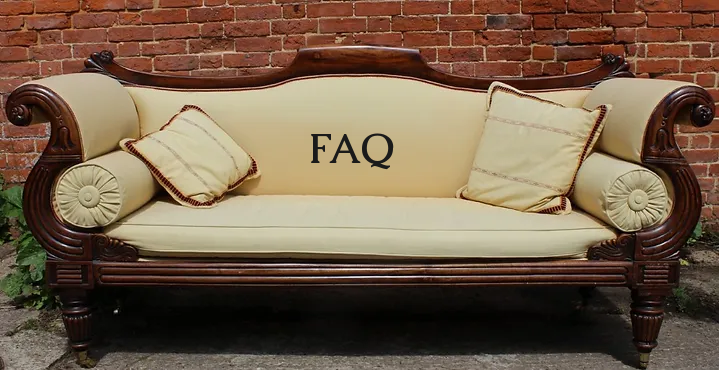What is the upholstery color of the sofa?
Give a detailed response to the question by analyzing the screenshot.

The caption describes the sofa as having plush cream upholstery, which indicates that the upholstery is cream-colored.